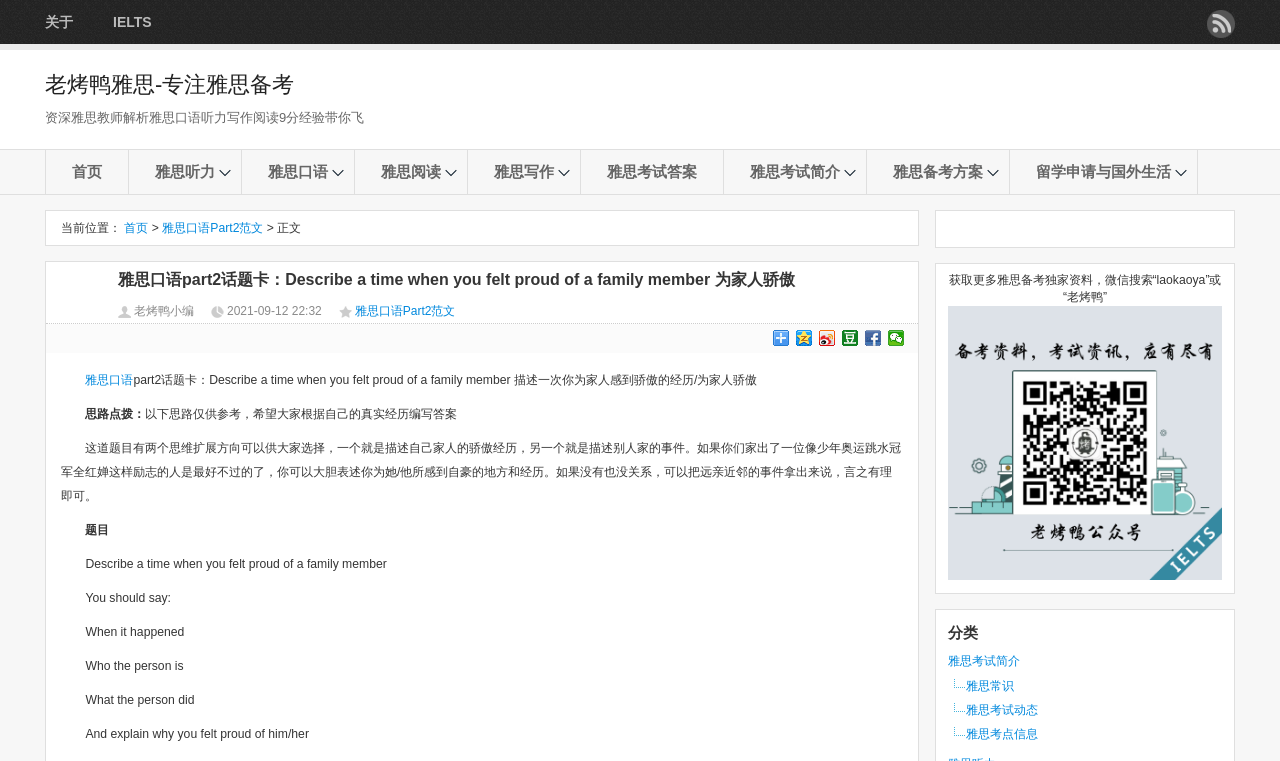Find the bounding box coordinates for the UI element that matches this description: "雅思考试简介".

[0.566, 0.197, 0.677, 0.255]